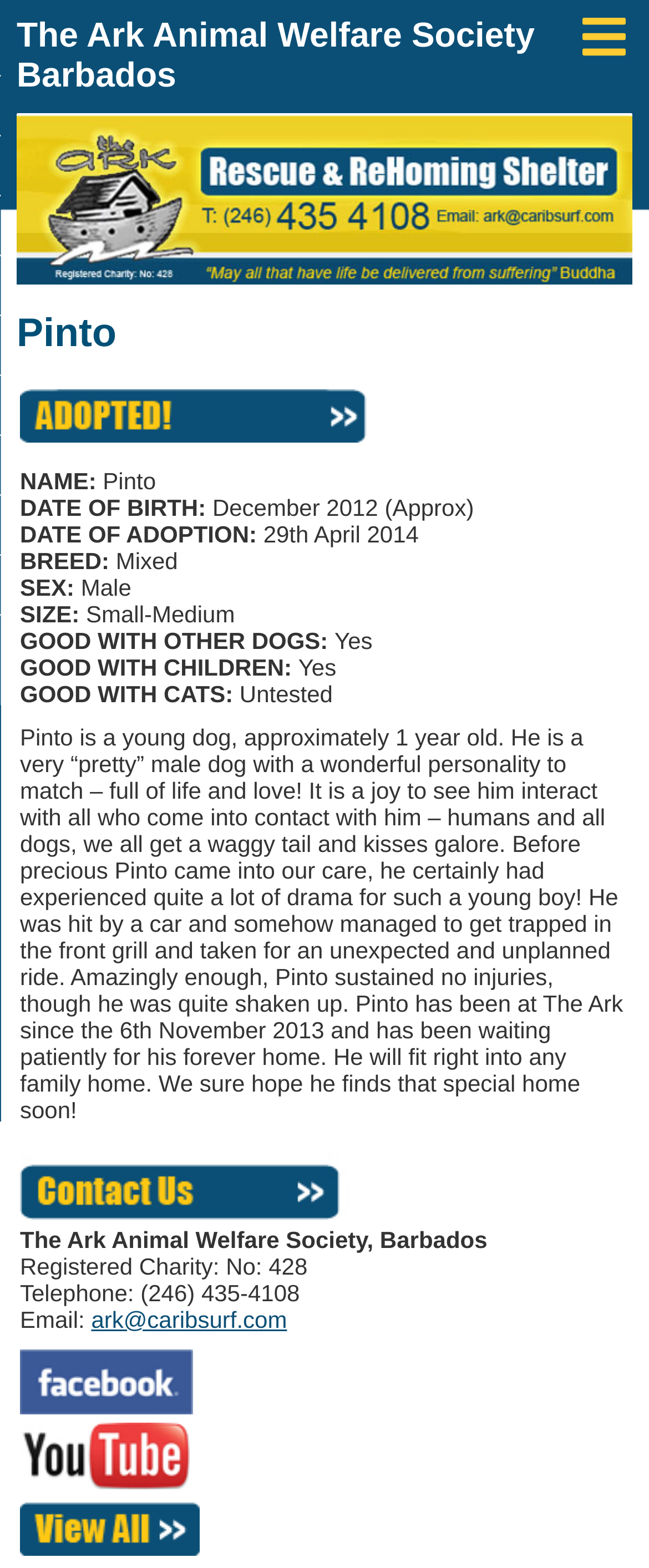Elaborate on the information and visuals displayed on the webpage.

This webpage is about Pinto, a dog available for adoption at The Ark Animal Welfare Society in Barbados. At the top of the page, there is a heading with the title "Pinto" and a link to The Ark Animal Welfare Society Barbados. Below the heading, there is an image of Pinto, followed by a section with details about the dog, including the date of adoption, breed, sex, size, and whether it gets along with other dogs, children, and cats.

The section about Pinto's details is followed by a lengthy paragraph describing the dog's personality, background, and experience at The Ark. The paragraph is accompanied by a link to contact details for The Ark Barbados, which includes an image and text with the organization's name, registered charity number, telephone number, and email address.

At the bottom of the page, there are three links to contact The Ark through social media platforms: Facebook, YouTube, and a "view all" option, each accompanied by an image.